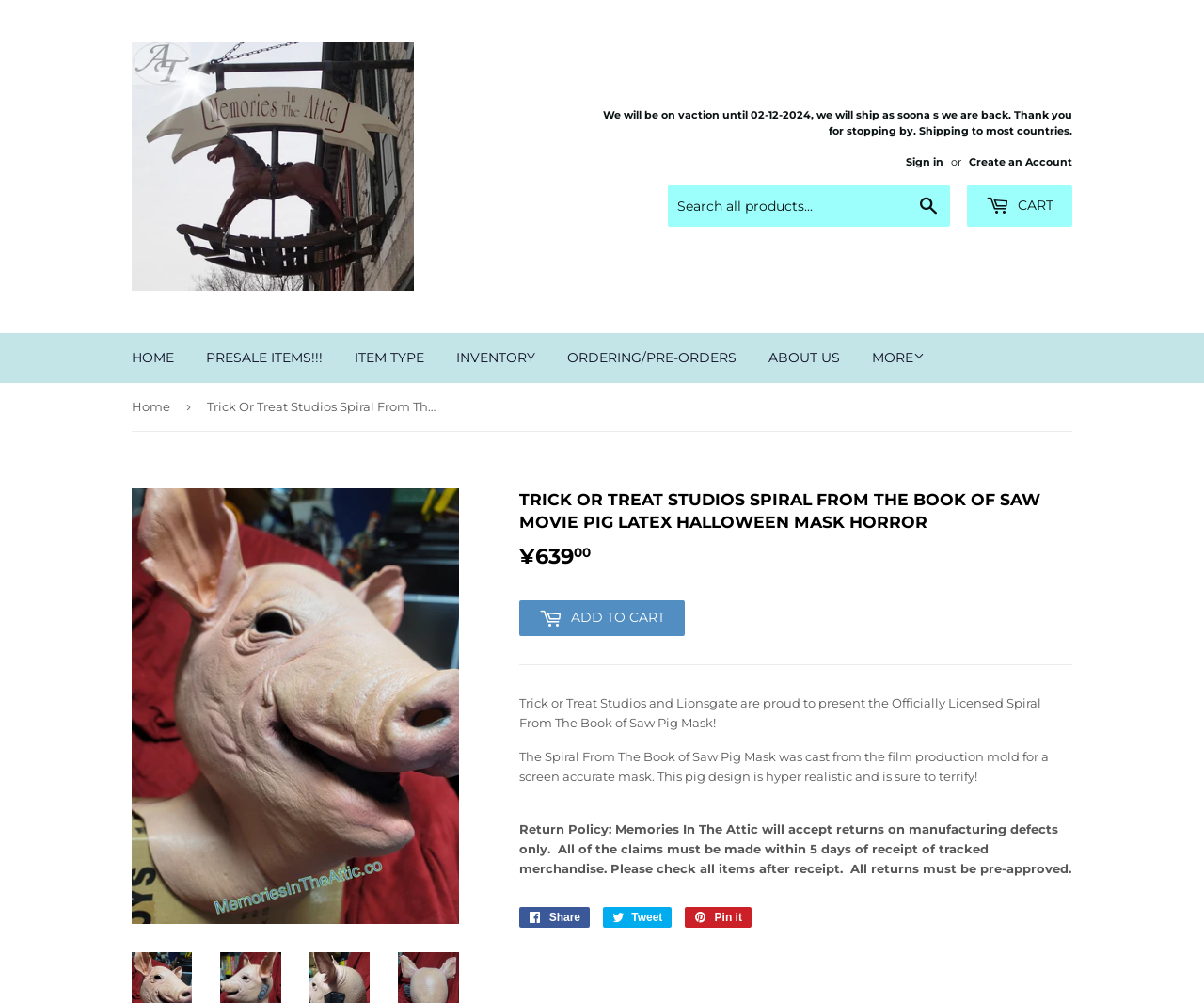What is the type of item being sold?
Please give a detailed and elaborate answer to the question.

I found the type of item being sold by reading the text 'TRICK OR TREAT STUDIOS SPIRAL FROM THE BOOK OF SAW MOVIE PIG LATEX HALLOWEEN MASK HORROR' which is the heading of the product description.